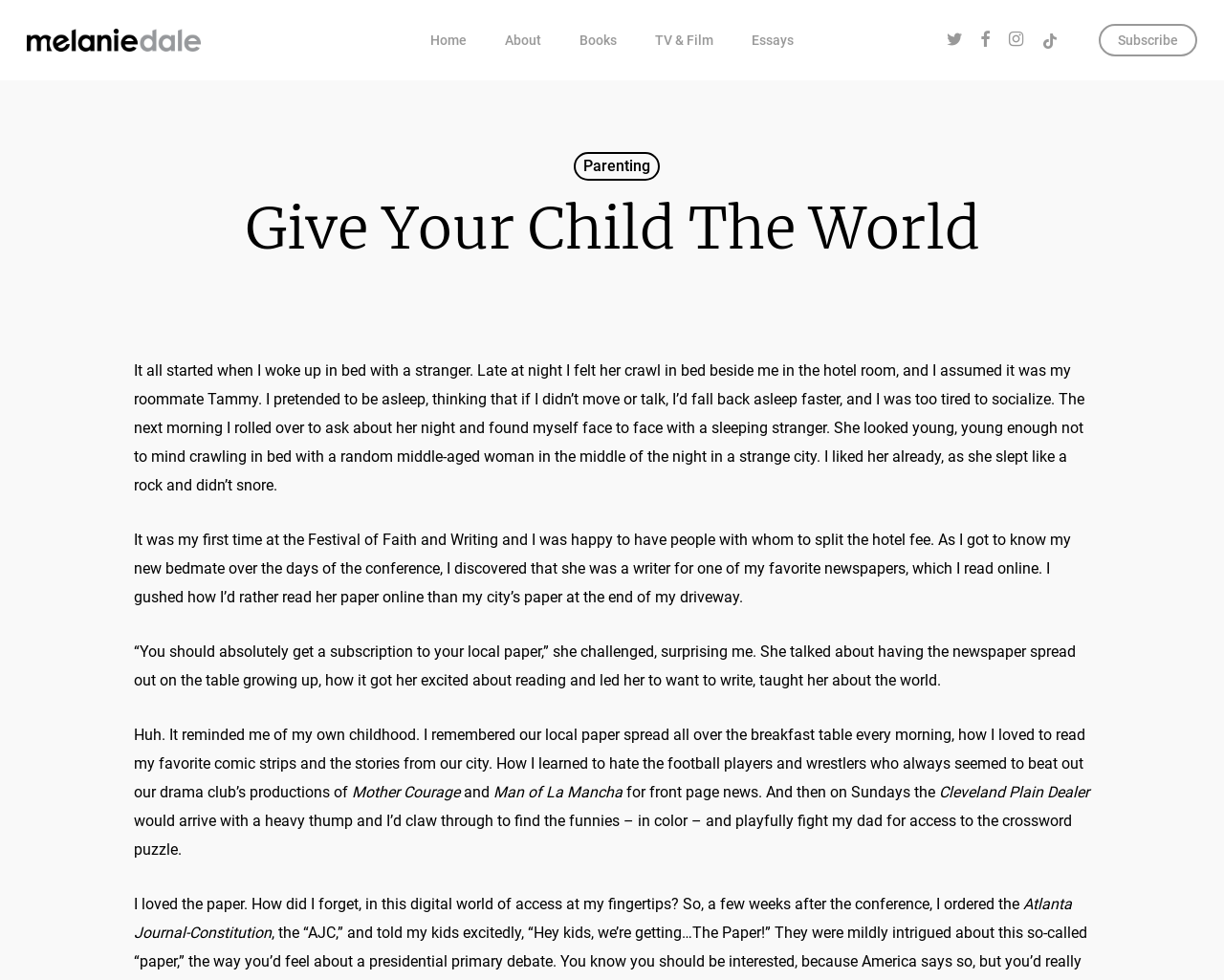Locate the bounding box coordinates of the clickable element to fulfill the following instruction: "Visit the 'Twitter' page". Provide the coordinates as four float numbers between 0 and 1 in the format [left, top, right, bottom].

[0.766, 0.03, 0.794, 0.052]